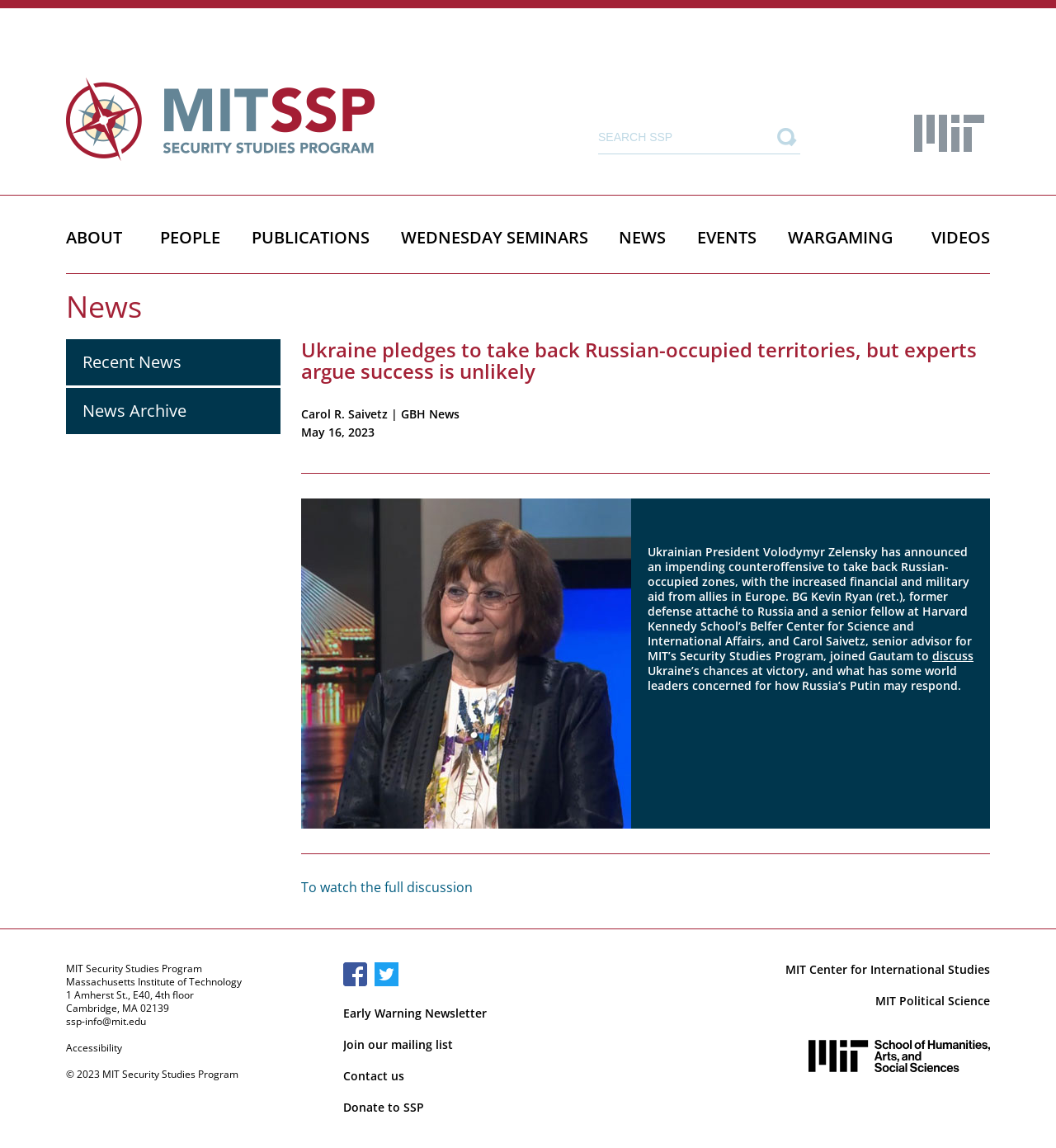What is the name of the program?
Please answer the question as detailed as possible.

I found the answer by looking at the top-left corner of the webpage, where it says 'MIT Security Studies Program' with an image of the program's logo next to it.